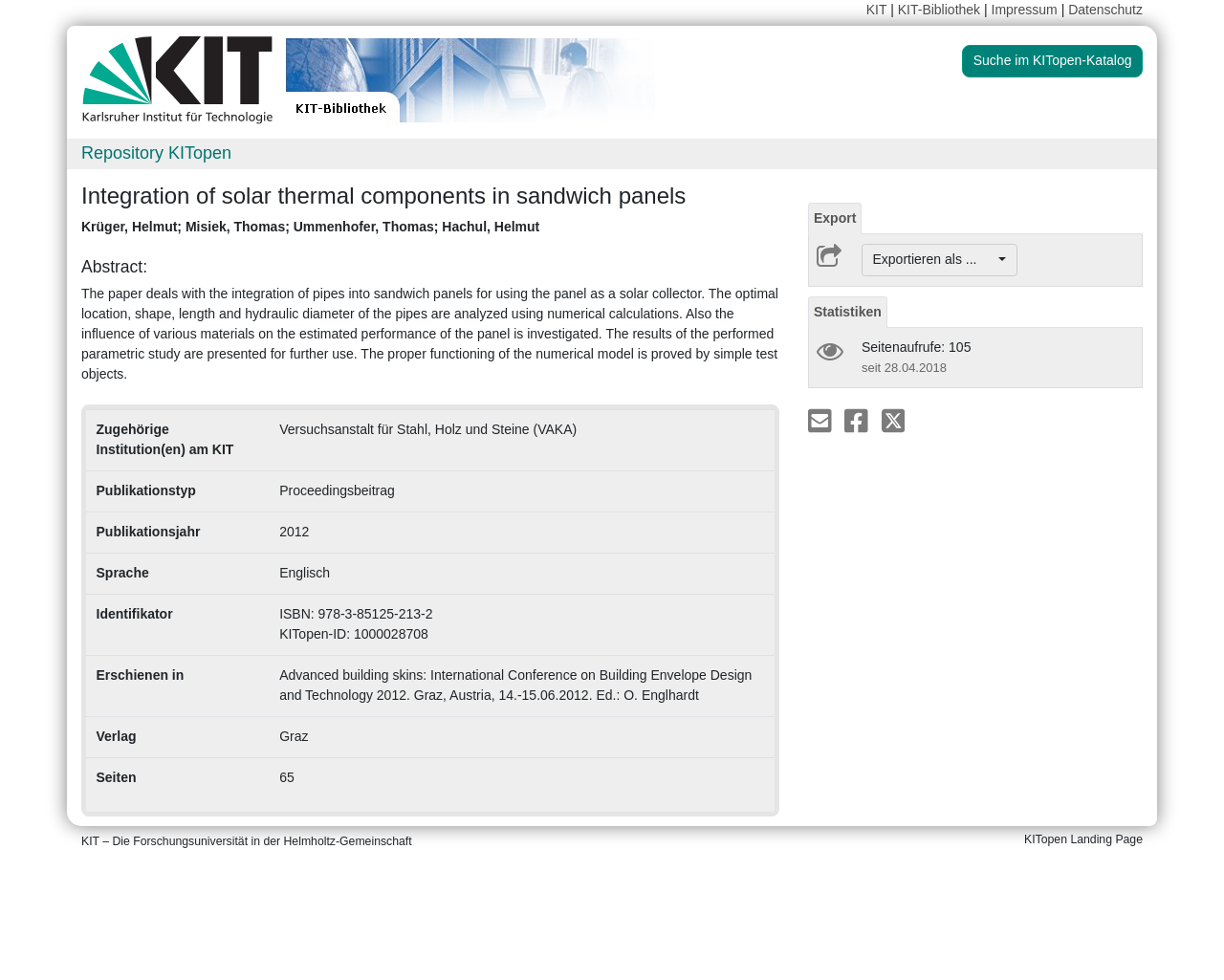Please indicate the bounding box coordinates for the clickable area to complete the following task: "Share via email". The coordinates should be specified as four float numbers between 0 and 1, i.e., [left, top, right, bottom].

[0.66, 0.42, 0.682, 0.435]